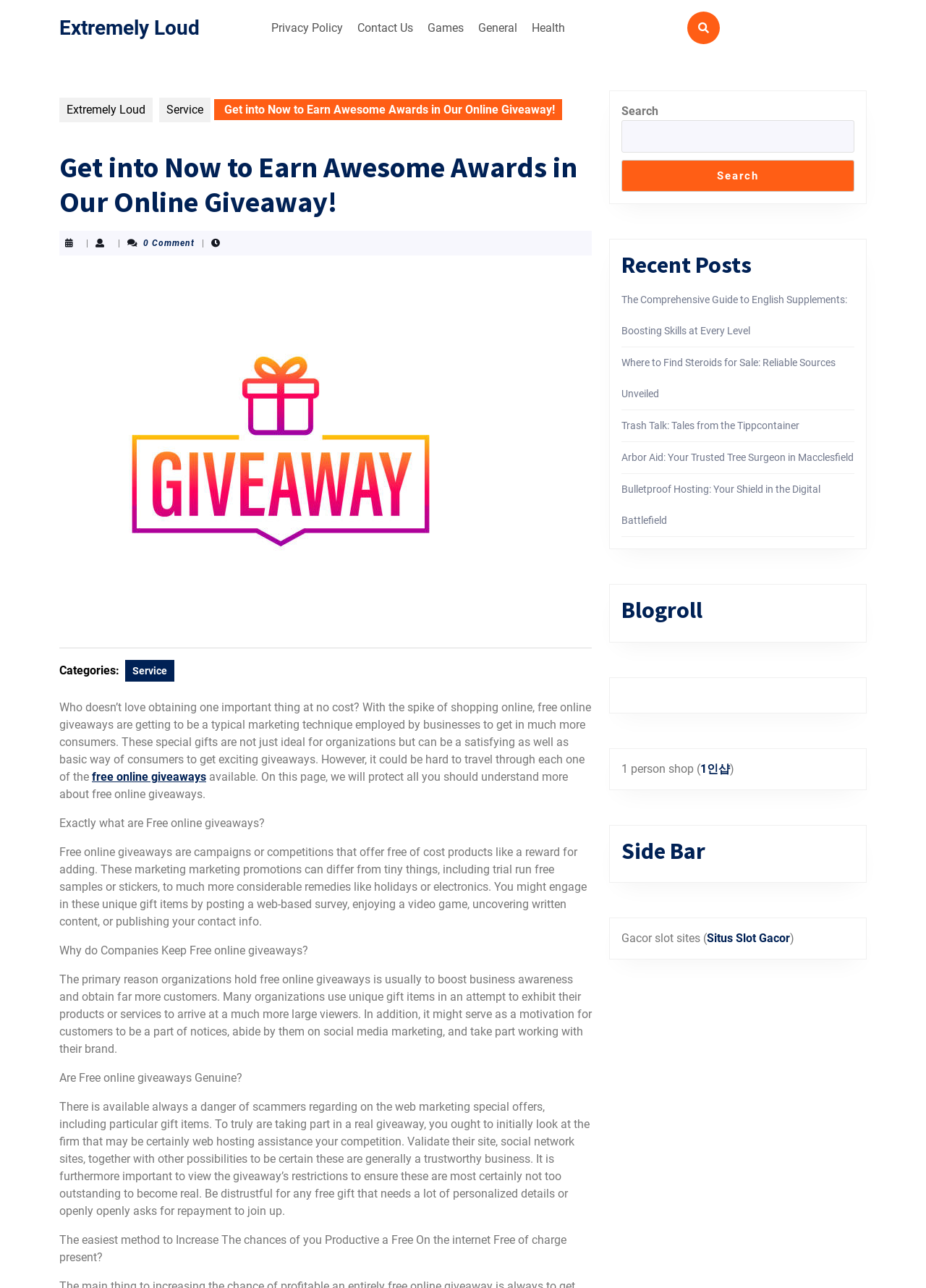What is the purpose of free online giveaways for companies?
Use the information from the image to give a detailed answer to the question.

According to the webpage, the primary reason companies hold free online giveaways is to boost business awareness and obtain more customers, as stated in the section 'Why do Companies Keep Free online giveaways?'.